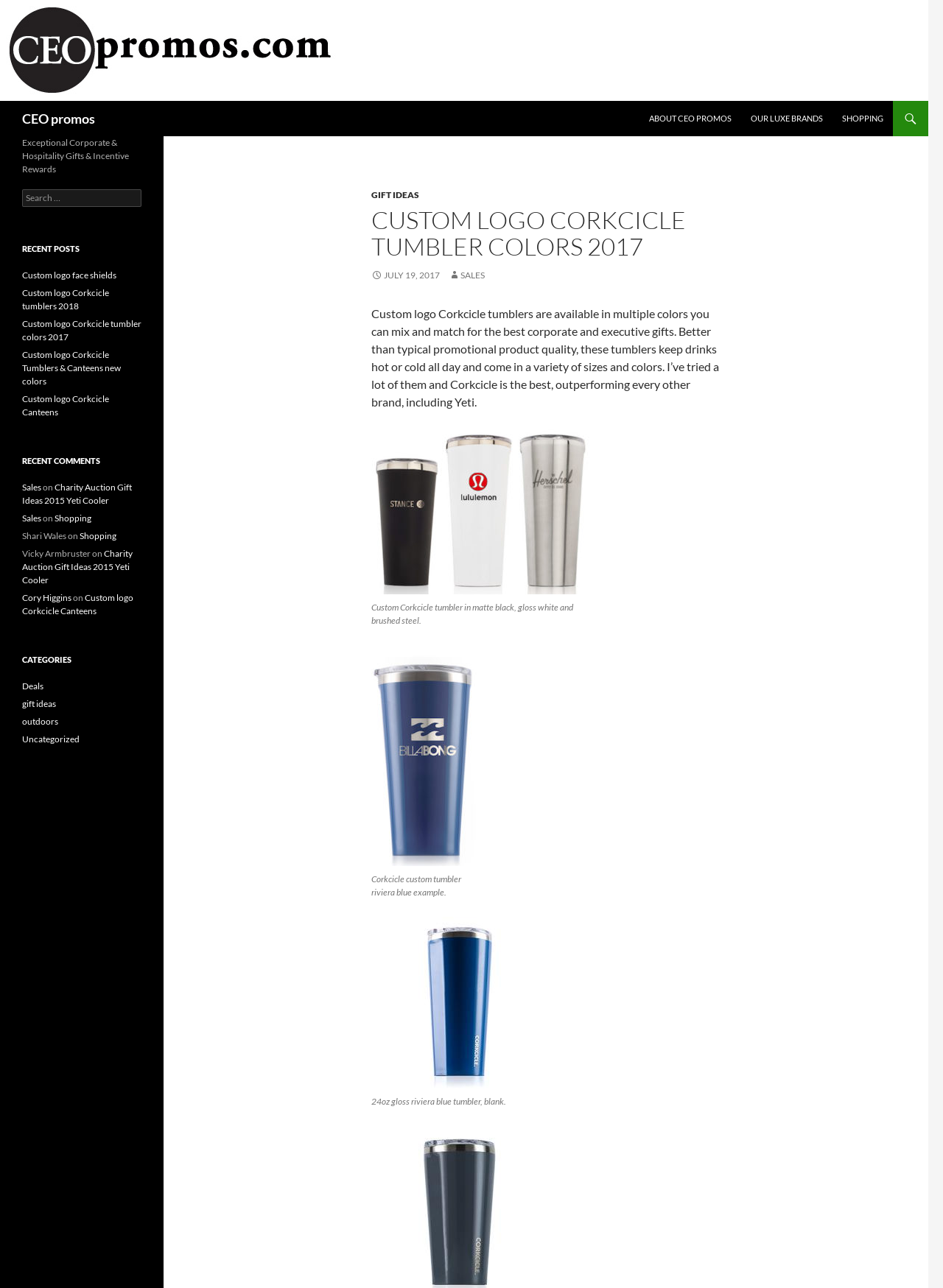What is the main topic of this webpage? Look at the image and give a one-word or short phrase answer.

Custom logo Corkcicle tumblers